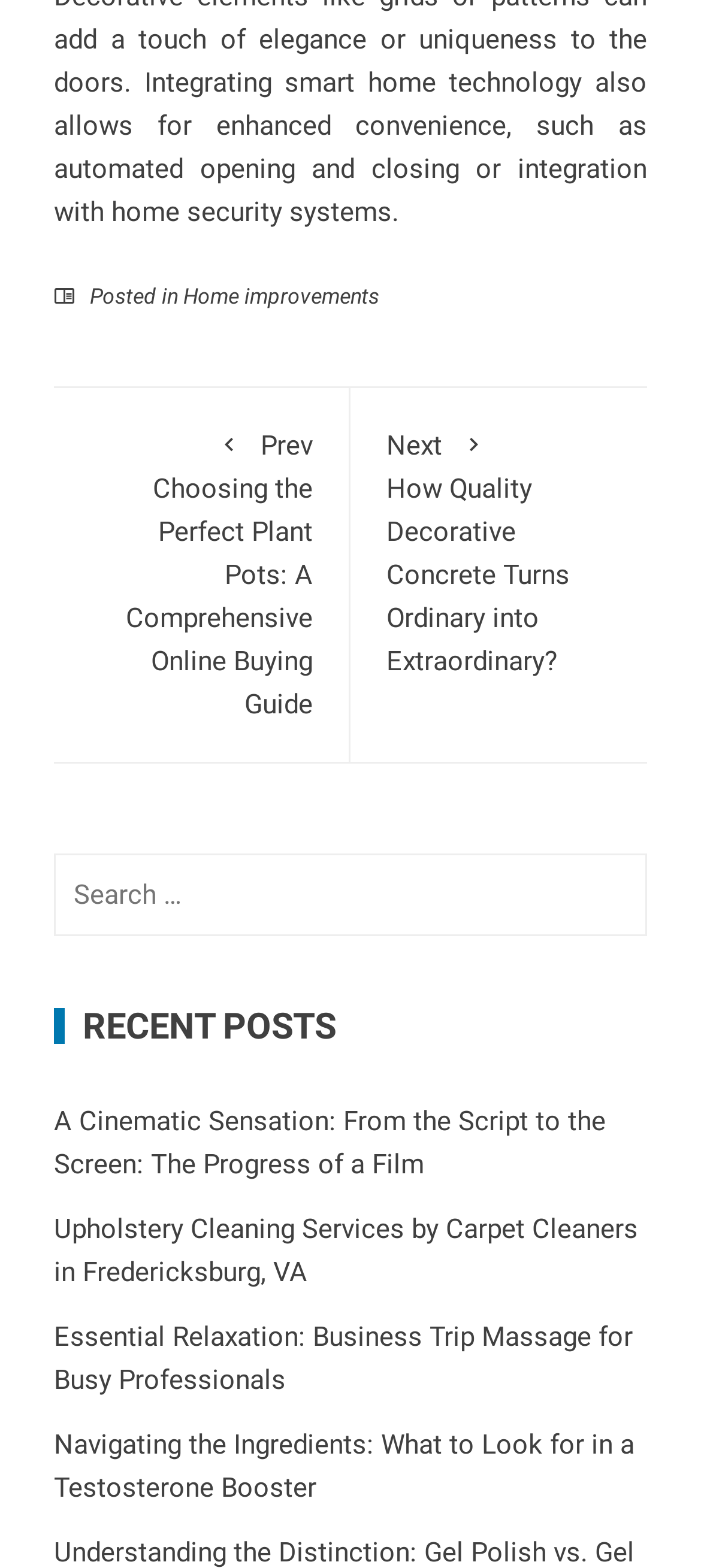Find the bounding box coordinates for the area that must be clicked to perform this action: "Read about a cinematic sensation".

[0.077, 0.705, 0.864, 0.753]